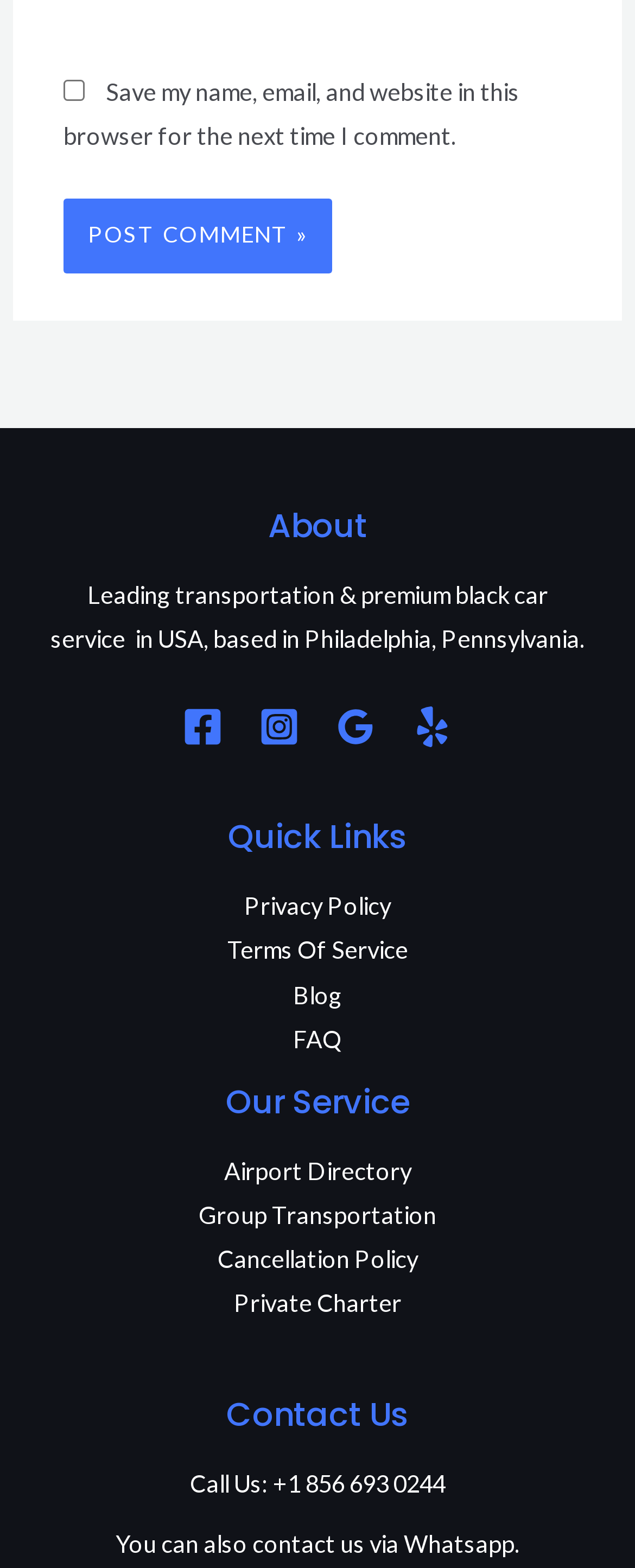Provide a single word or phrase answer to the question: 
What is the company's phone number?

+1 856 693 0244